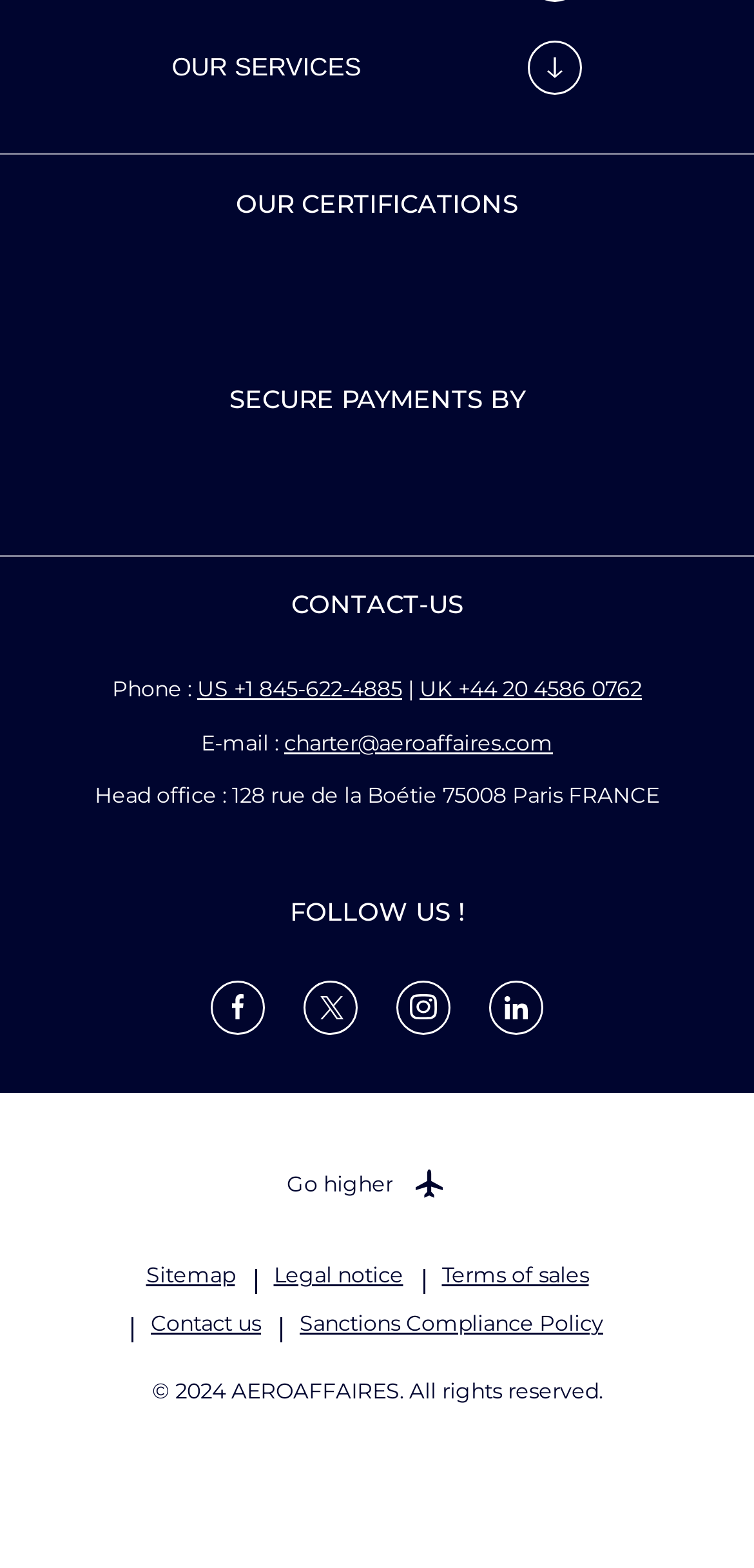What is the email address for contacting the company?
Could you answer the question in a detailed manner, providing as much information as possible?

I found the email address by looking at the contact information section of the webpage, where it lists the email address as charter@aeroaffaires.com.